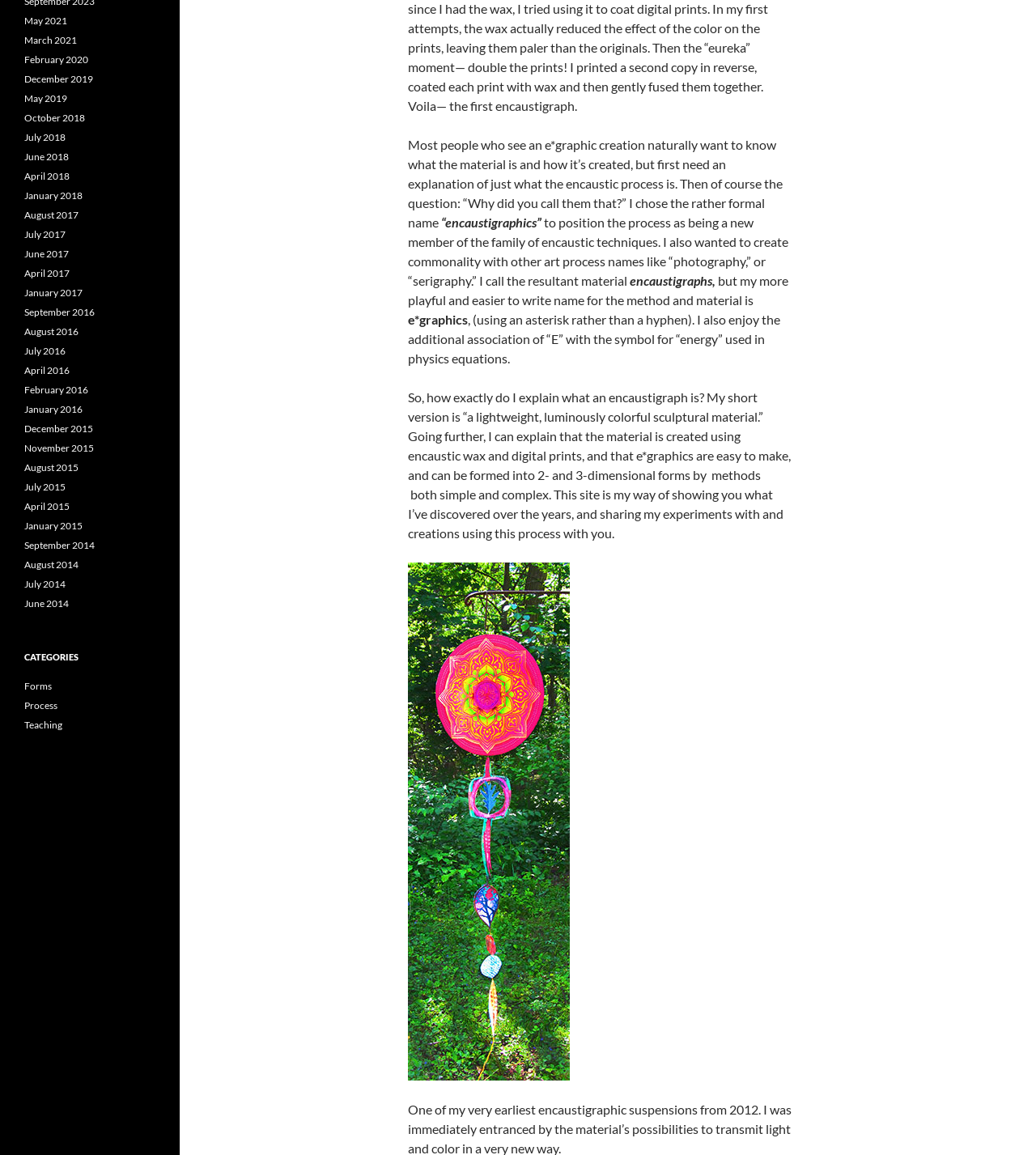Identify and provide the bounding box coordinates of the UI element described: "August 2016". The coordinates should be formatted as [left, top, right, bottom], with each number being a float between 0 and 1.

[0.023, 0.282, 0.076, 0.292]